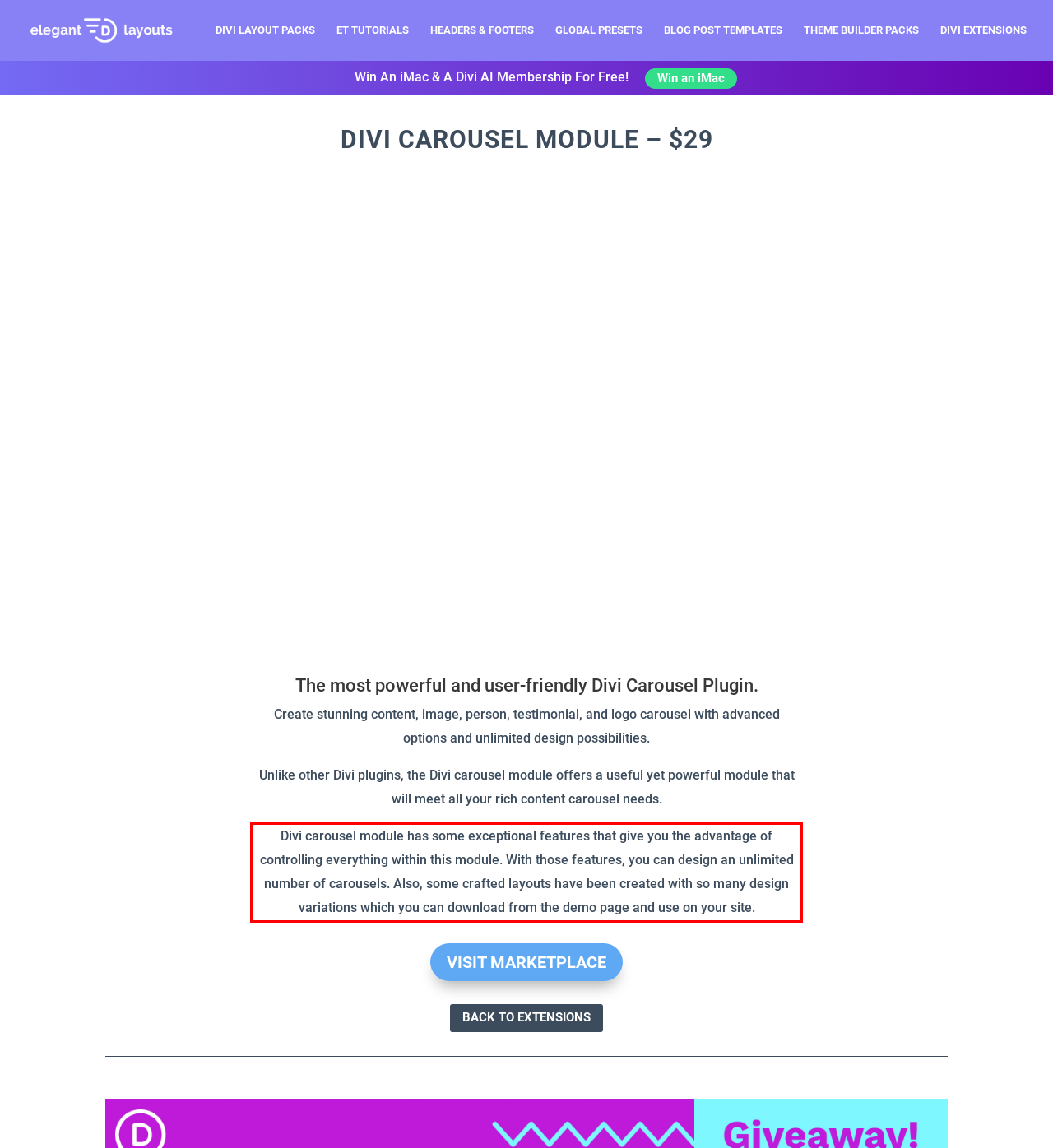Given a screenshot of a webpage, identify the red bounding box and perform OCR to recognize the text within that box.

Divi carousel module has some exceptional features that give you the advantage of controlling everything within this module. With those features, you can design an unlimited number of carousels. Also, some crafted layouts have been created with so many design variations which you can download from the demo page and use on your site.